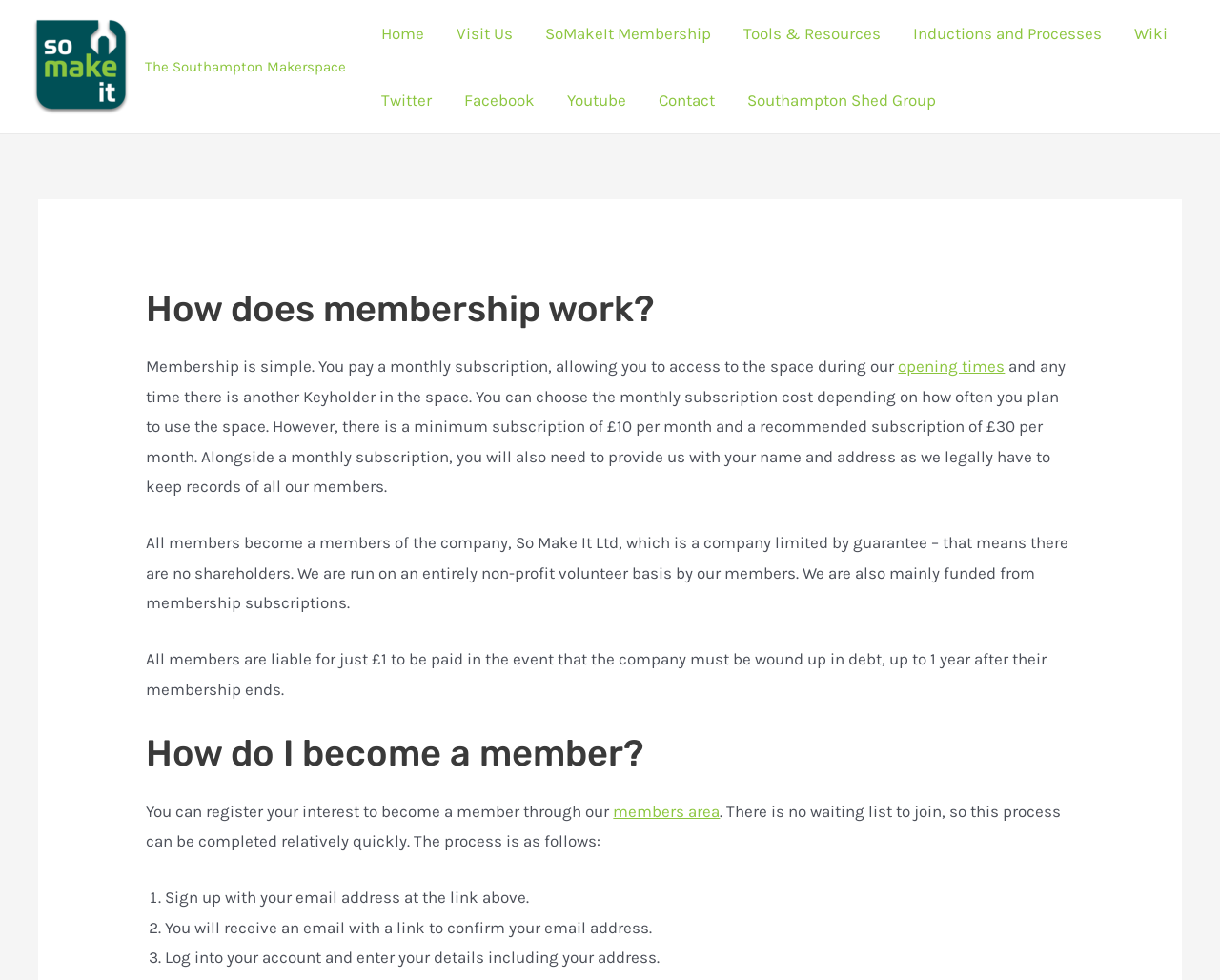Provide the bounding box coordinates for the UI element described in this sentence: "Youtube". The coordinates should be four float values between 0 and 1, i.e., [left, top, right, bottom].

[0.452, 0.068, 0.527, 0.136]